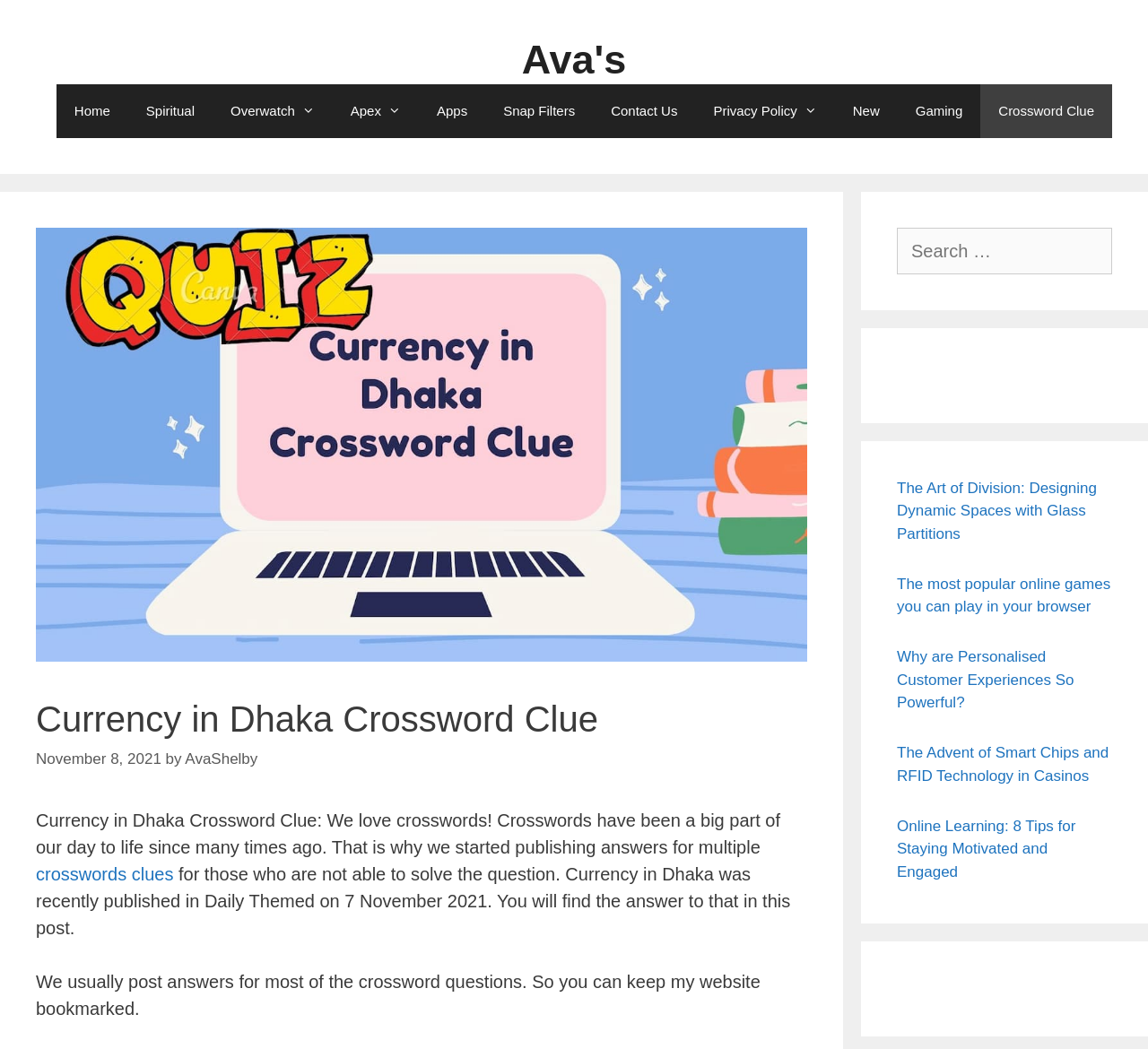Kindly determine the bounding box coordinates of the area that needs to be clicked to fulfill this instruction: "Read the article about Currency in Dhaka Crossword Clue".

[0.031, 0.665, 0.703, 0.706]